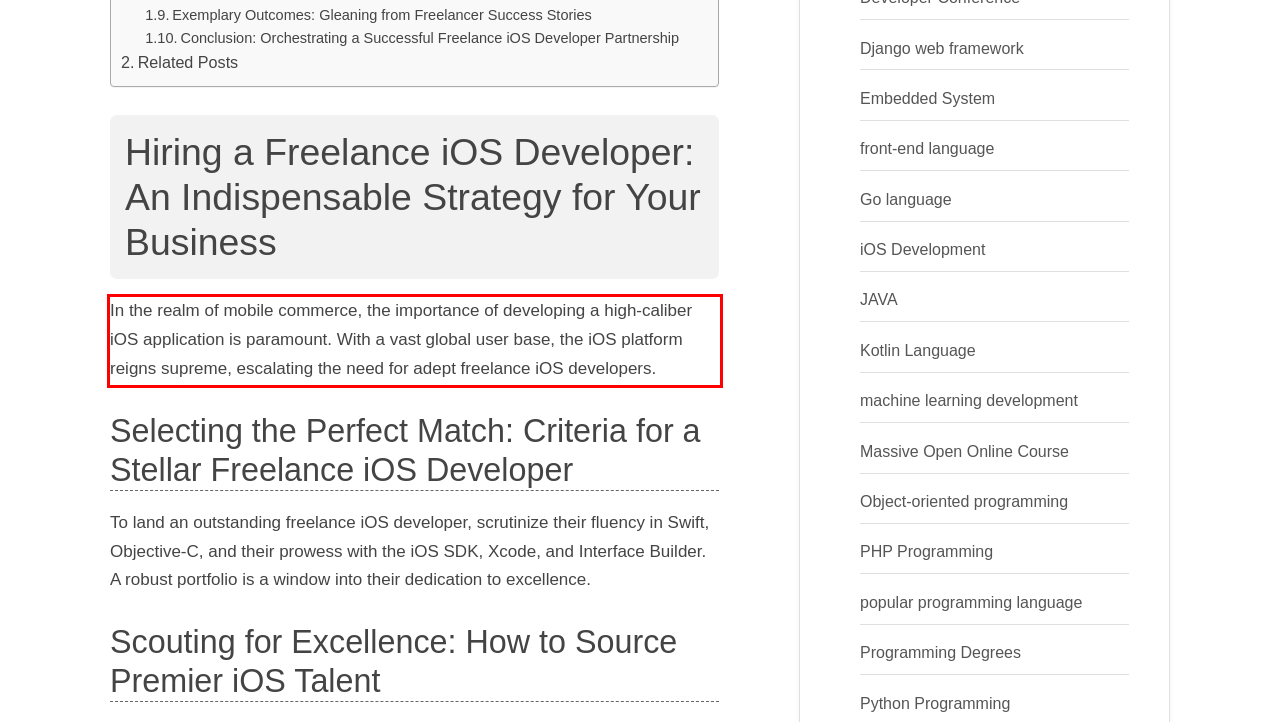Within the screenshot of the webpage, locate the red bounding box and use OCR to identify and provide the text content inside it.

In the realm of mobile commerce, the importance of developing a high-caliber iOS application is paramount. With a vast global user base, the iOS platform reigns supreme, escalating the need for adept freelance iOS developers.